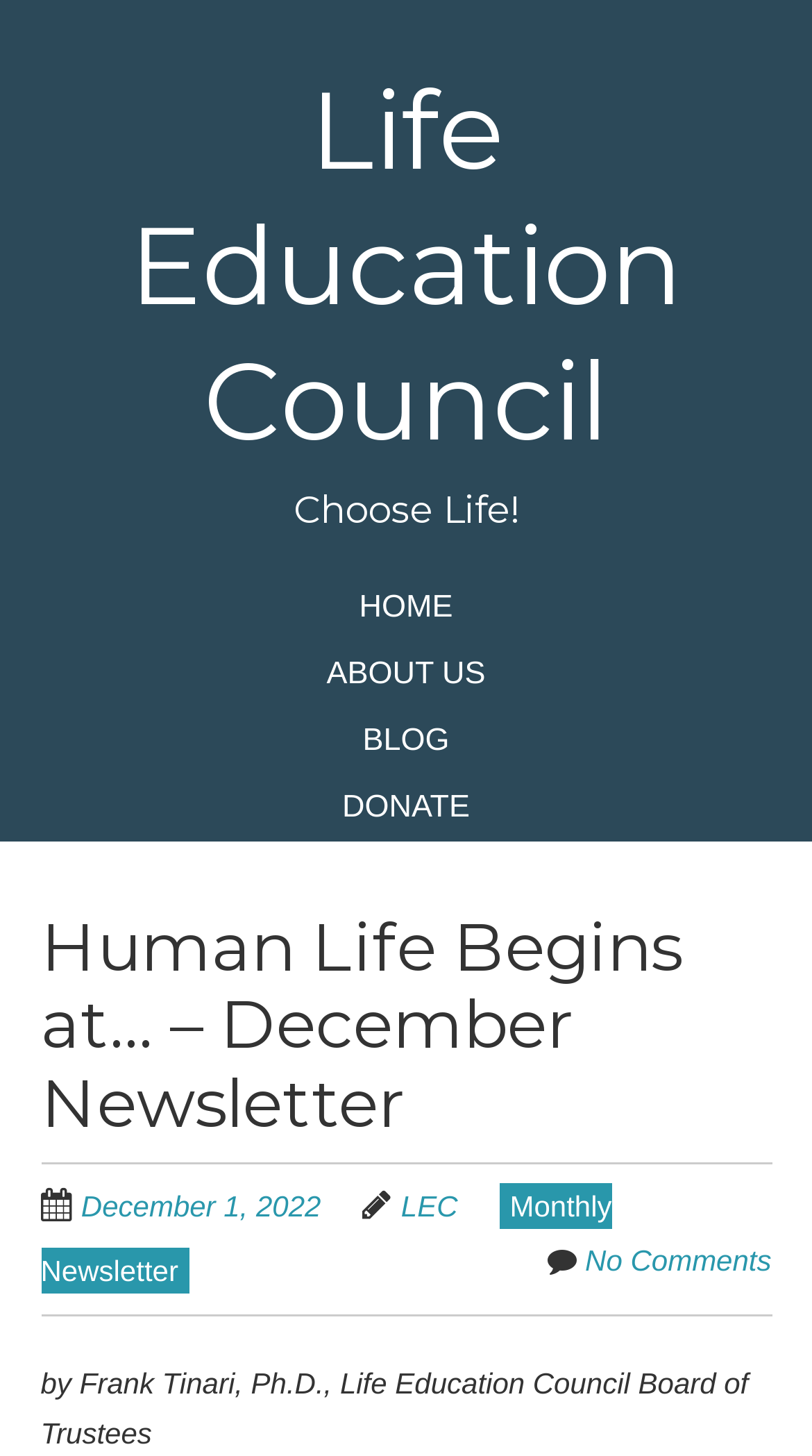Calculate the bounding box coordinates of the UI element given the description: "Monthly Newsletter".

[0.05, 0.813, 0.753, 0.888]